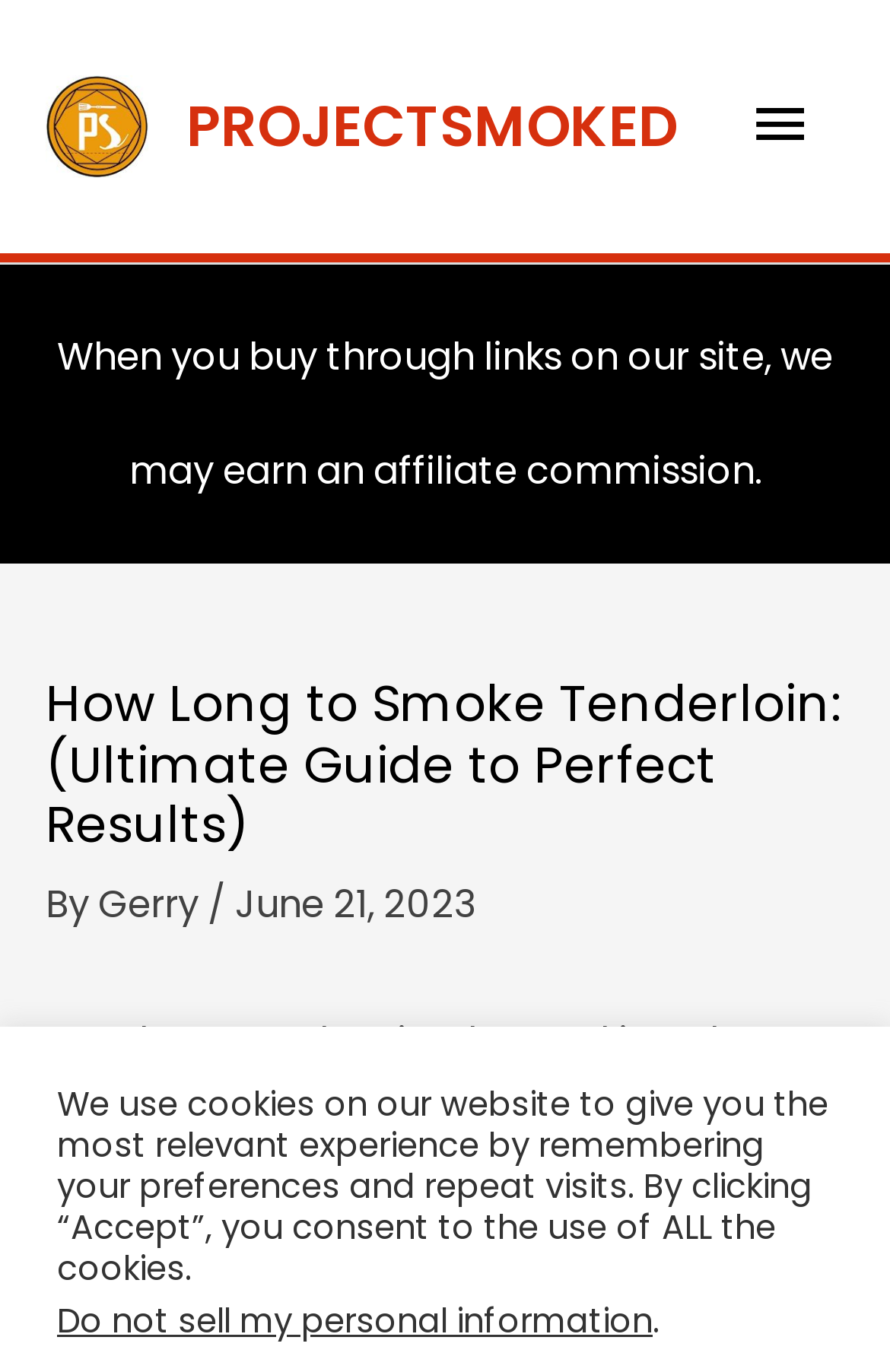Is the main menu expanded?
Could you answer the question in a detailed manner, providing as much information as possible?

I found the main menu's expansion status by looking at the button element, which says 'Main Menu' and has an 'expanded' property set to 'False'.